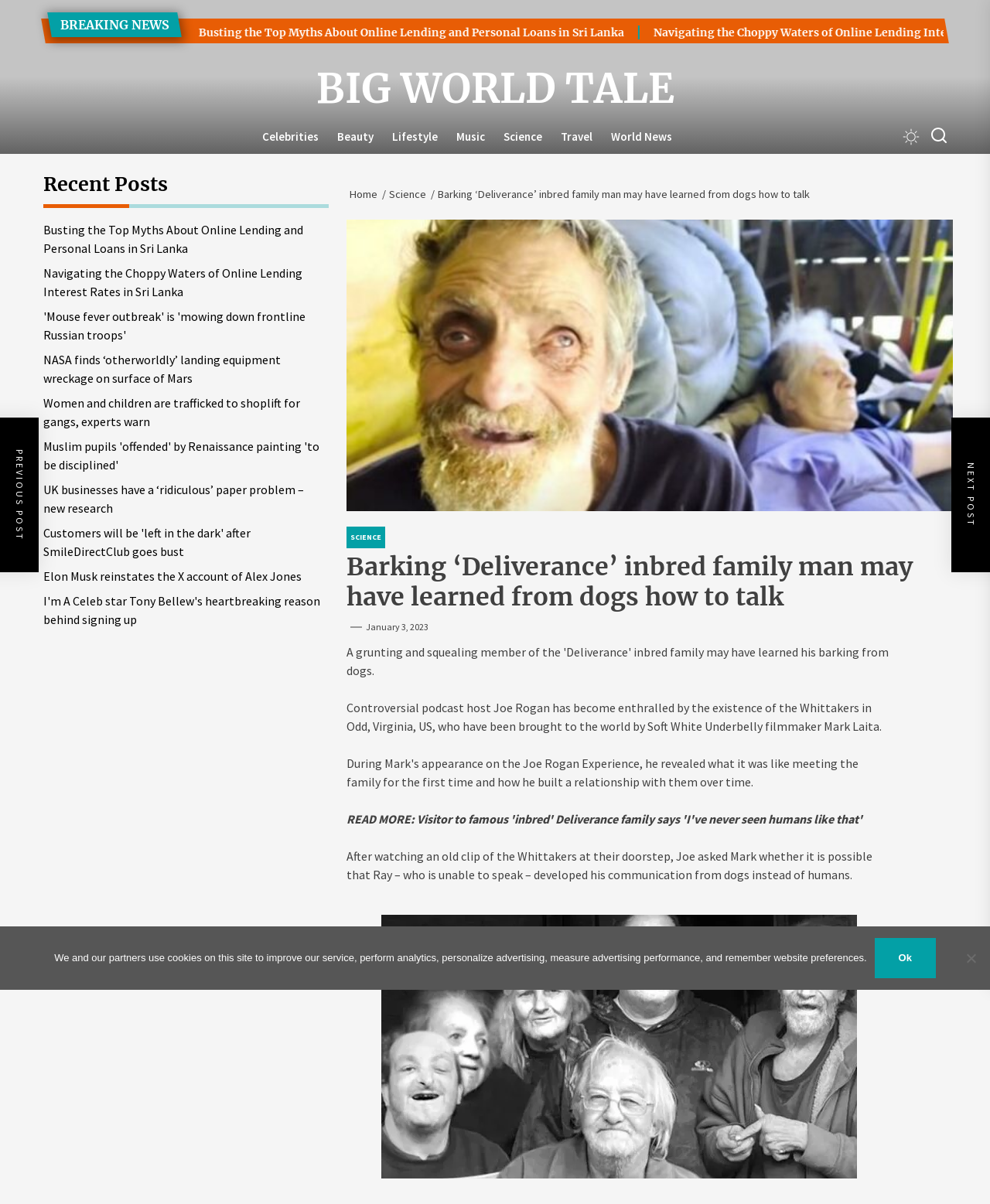Identify the bounding box coordinates of the section that should be clicked to achieve the task described: "Click on the 'World News' link".

[0.608, 0.106, 0.688, 0.121]